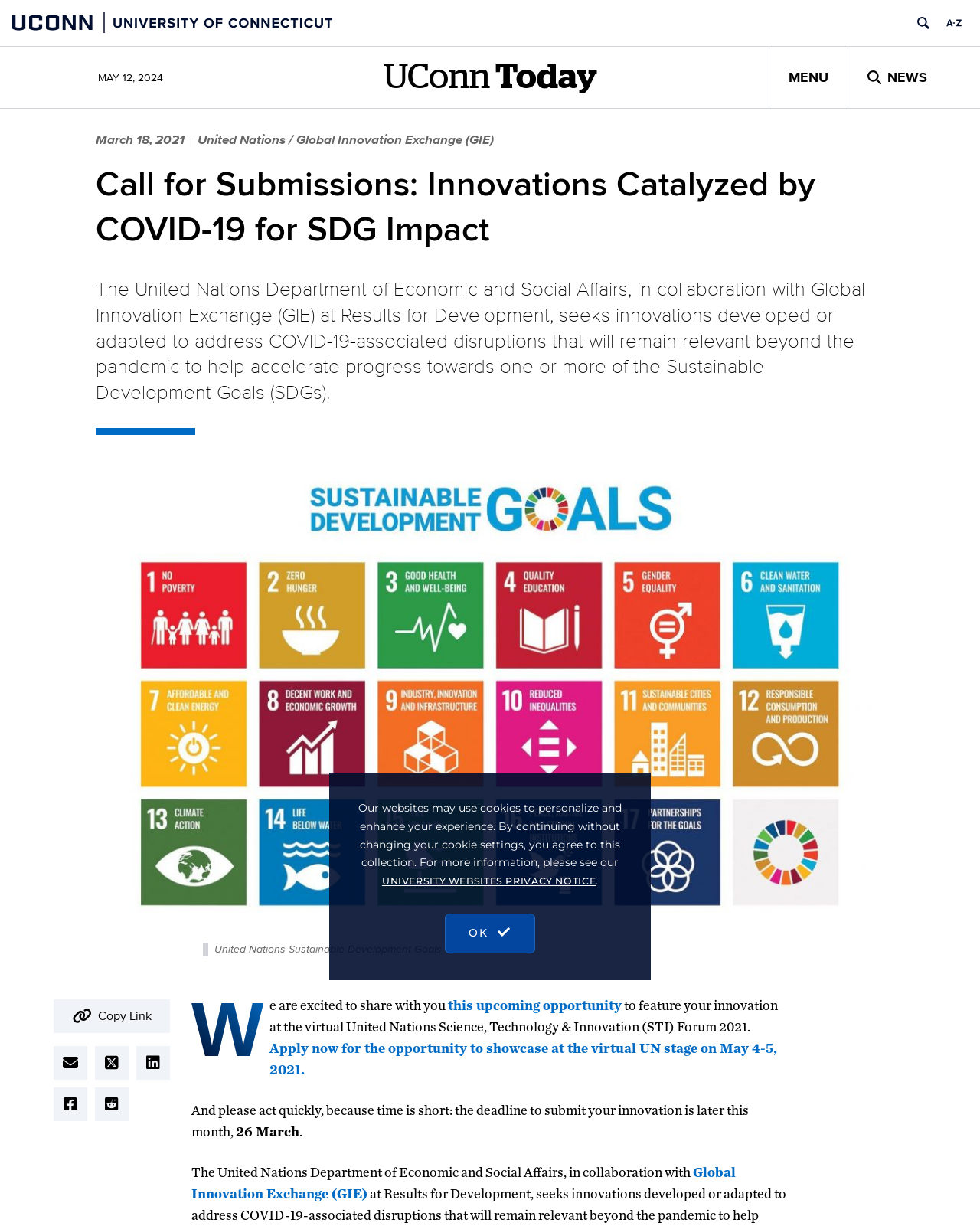What is the deadline to submit innovations?
Provide a detailed answer to the question, using the image to inform your response.

I found the deadline by reading the text that says 'And please act quickly, because time is short: the deadline to submit your innovation is later this month, 26 March'.